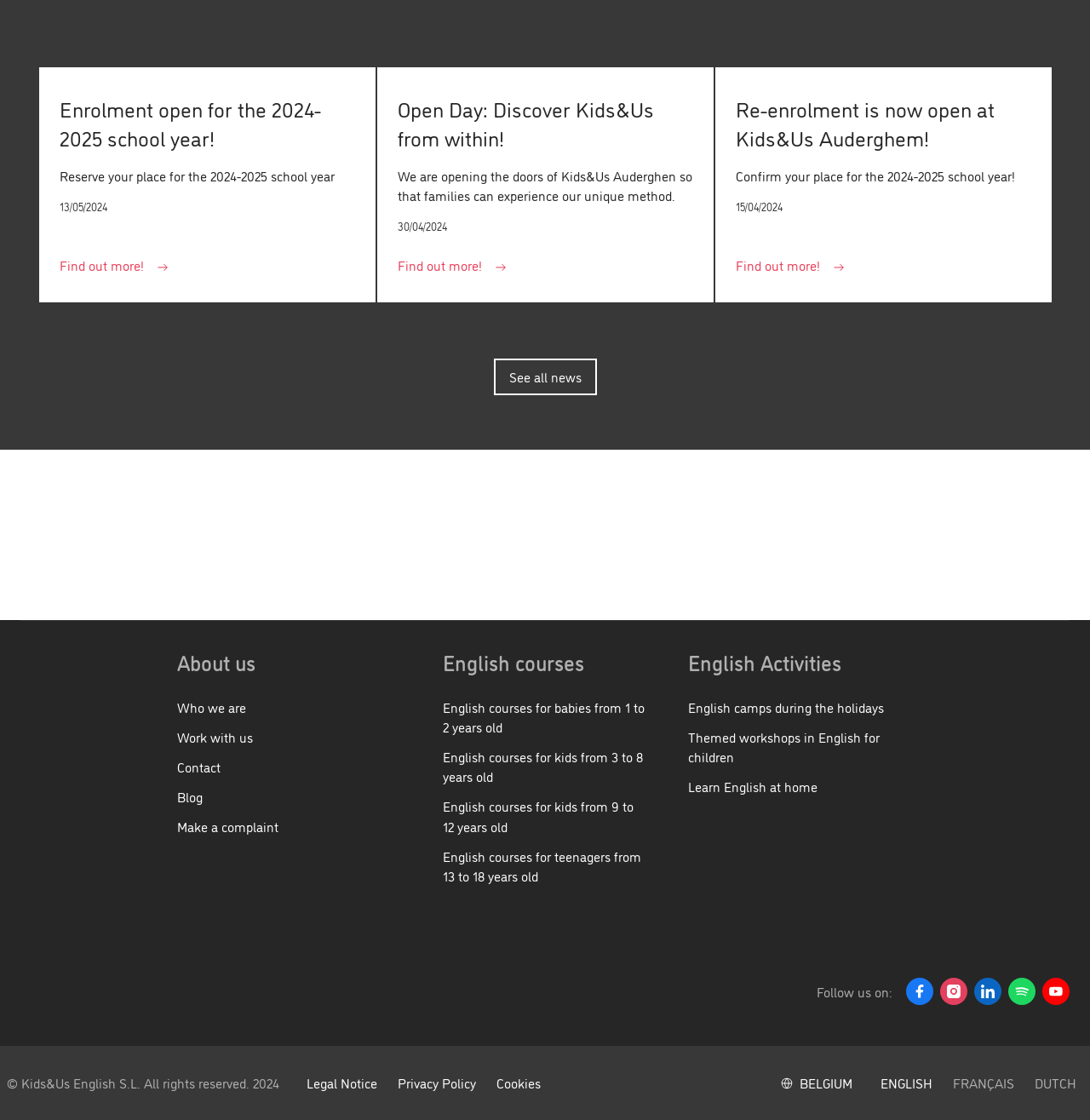How many social media platforms are linked on the webpage?
Please provide a comprehensive and detailed answer to the question.

I can see that the webpage has links to Facebook, Instagram, LinkedIn, Spotify, and YouTube, which are all social media platforms. Therefore, there are 5 social media platforms linked on the webpage.